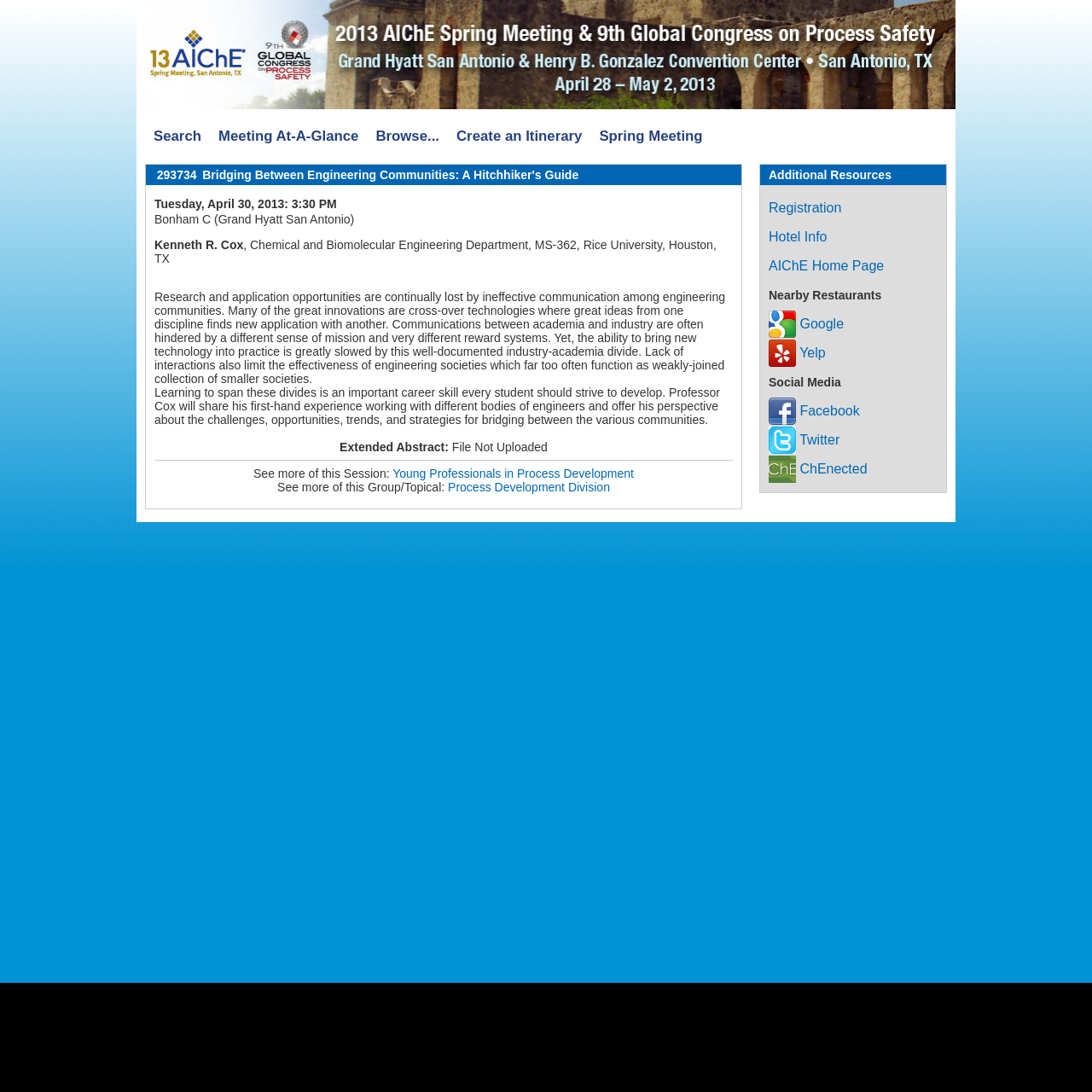Detail the various sections and features of the webpage.

This webpage appears to be a conference abstract page, specifically for the 2013 Spring Meeting and Global Congress on Process Safety. At the top, there is a prominent link to the conference title, accompanied by an image. Below this, there are several links to various conference-related pages, including "Search", "Meeting At-A-Glance", "Browse...", "Create an Itinerary", and "Spring Meeting".

On the right side of the page, there is a section titled "Additional Resources" with links to "Registration", "Hotel Info", "AIChE Home Page", and other related resources. Below this, there are links to nearby restaurants, as well as social media links to Google, Yelp, Facebook, Twitter, and ChEnected, each accompanied by an image.

The main content of the page is a abstract titled "Bridging Between Engineering Communities: A Hitchhiker's Guide" by Kenneth R. Cox. The abstract is divided into several sections, including the title, date, location, and author information. The main text describes the importance of communication between different engineering communities and the challenges of bridging the gap between academia and industry. The author shares his experience and offers strategies for overcoming these challenges.

At the bottom of the page, there are additional links to related sessions and groups, including "Young Professionals in Process Development" and "Process Development Division".